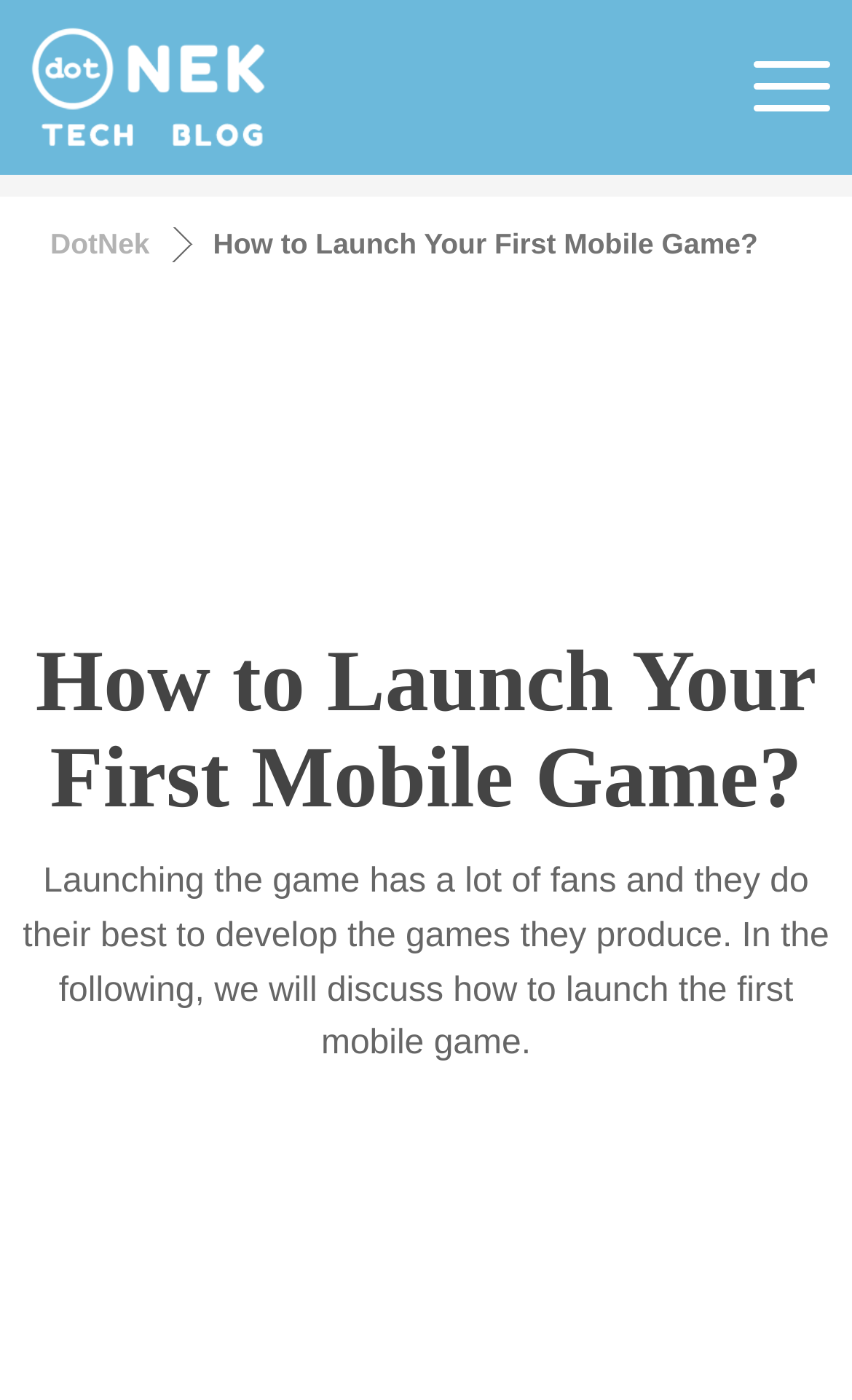What is the text of the webpage's headline?

How to Launch Your First Mobile Game?